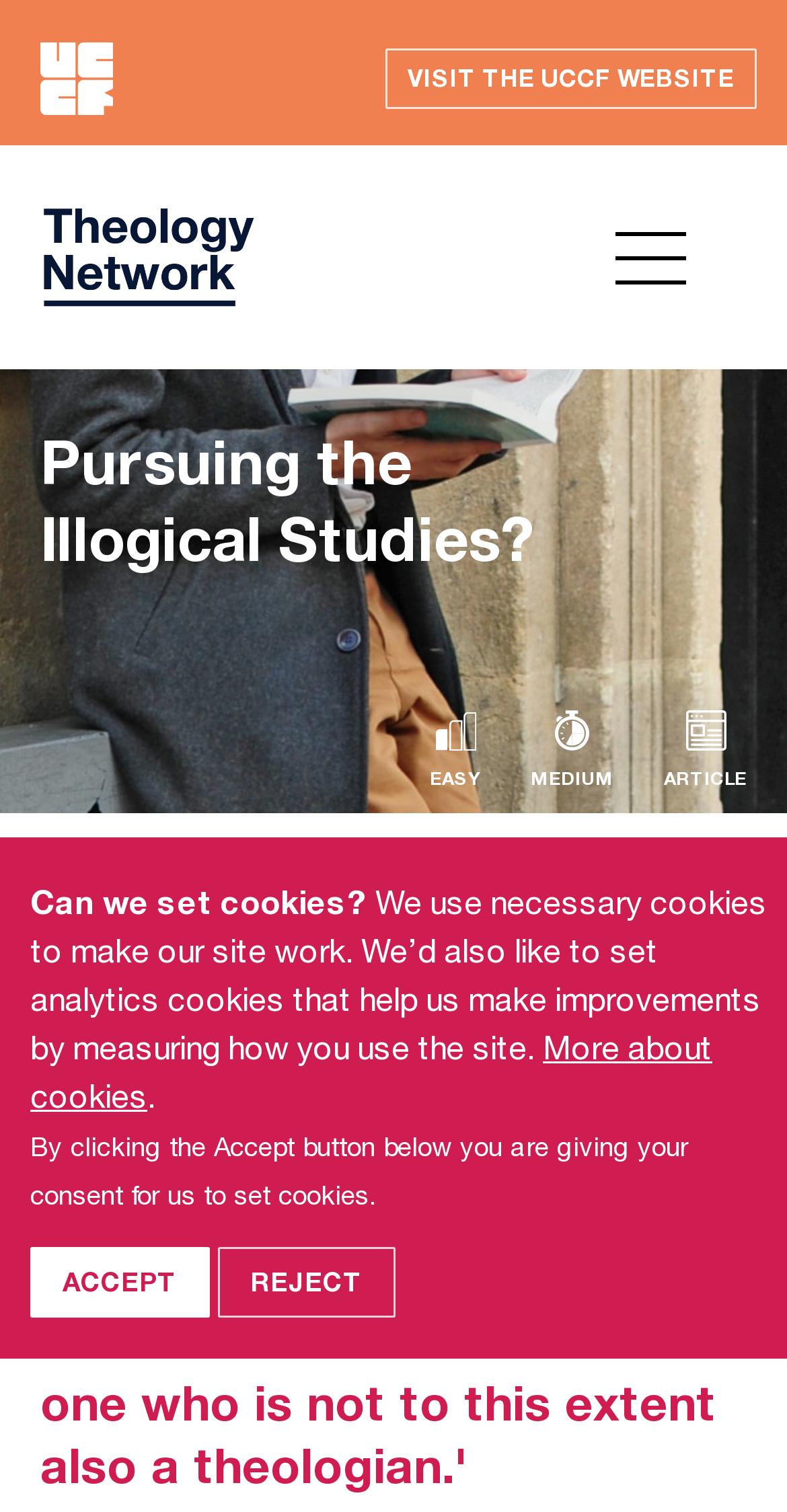Write an elaborate caption that captures the essence of the webpage.

The webpage appears to be a university theology study resource page. At the top, there is a UCCF logo on the left, accompanied by a link to visit the UCCF website. On the right side, there is an "Open menu" link. Below the logo, the main heading "Pursuing the Illogical Studies?" is prominently displayed.

In the middle section, there are three static text elements arranged horizontally, labeled "EASY", "MEDIUM", and "ARTICLE", which may indicate a categorization or filtering system for the study resources.

At the bottom of the page, there is a section related to cookie settings. A static text element asks if cookies can be set, followed by a paragraph explaining the use of necessary and analytics cookies. A "More about cookies" link is provided for further information. Below this, a message informs users that clicking the "ACCEPT" button will give consent for setting cookies. The "ACCEPT" and "REJECT" buttons are placed side by side, allowing users to make their choice.